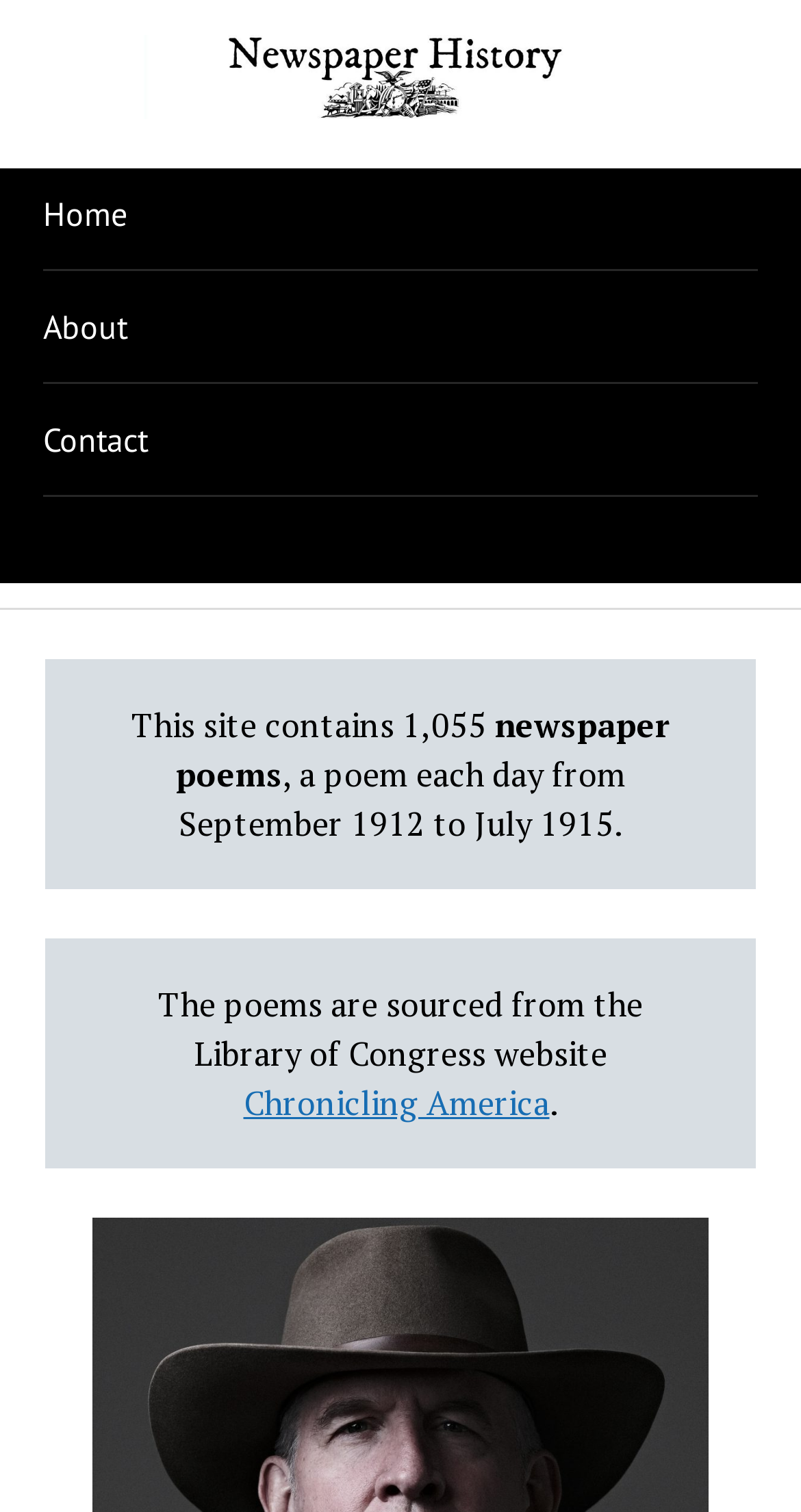Could you identify the text that serves as the heading for this webpage?

Children of the Dead